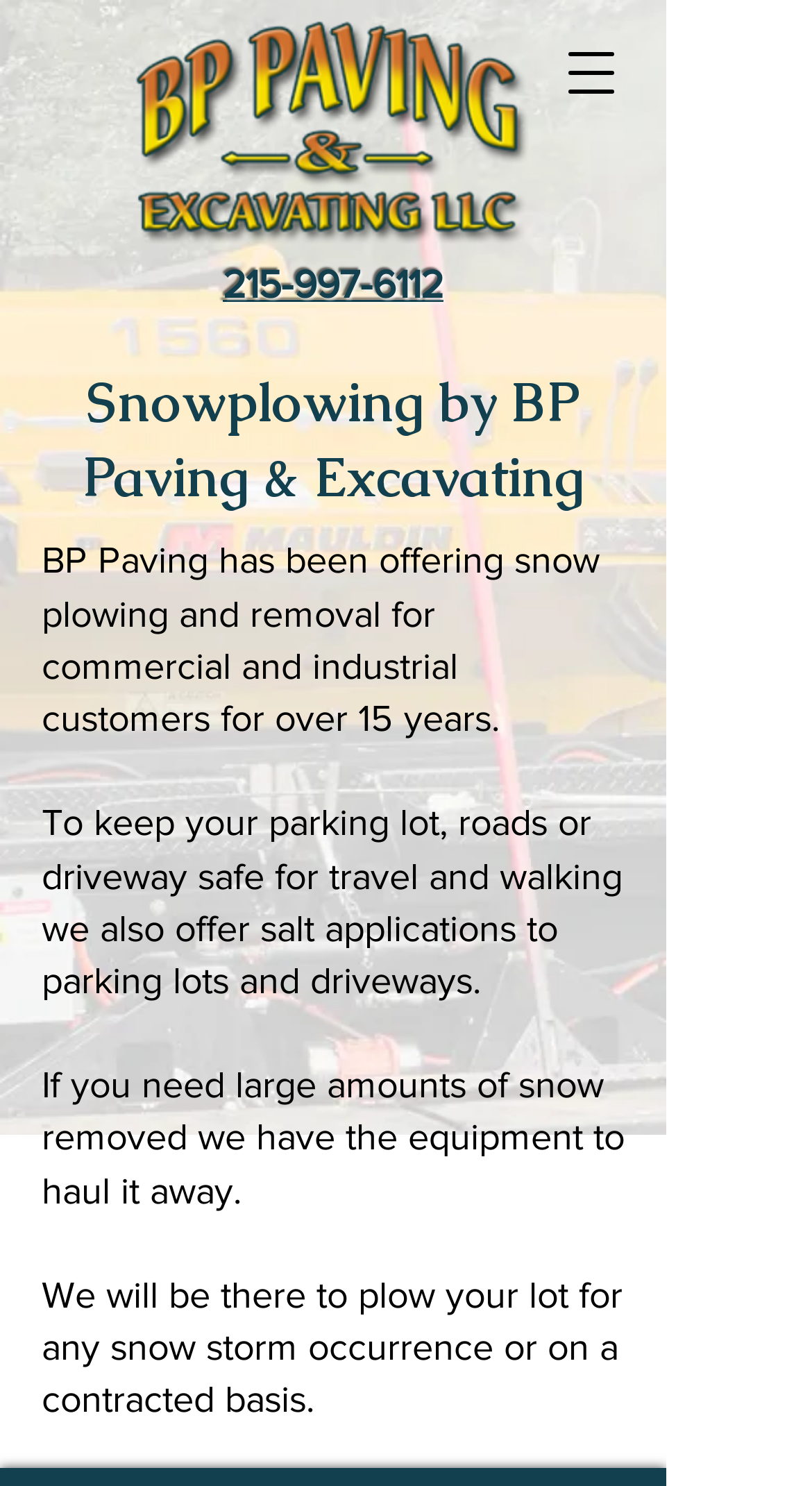What service does the company offer?
Look at the screenshot and respond with one word or a short phrase.

Snowplowing